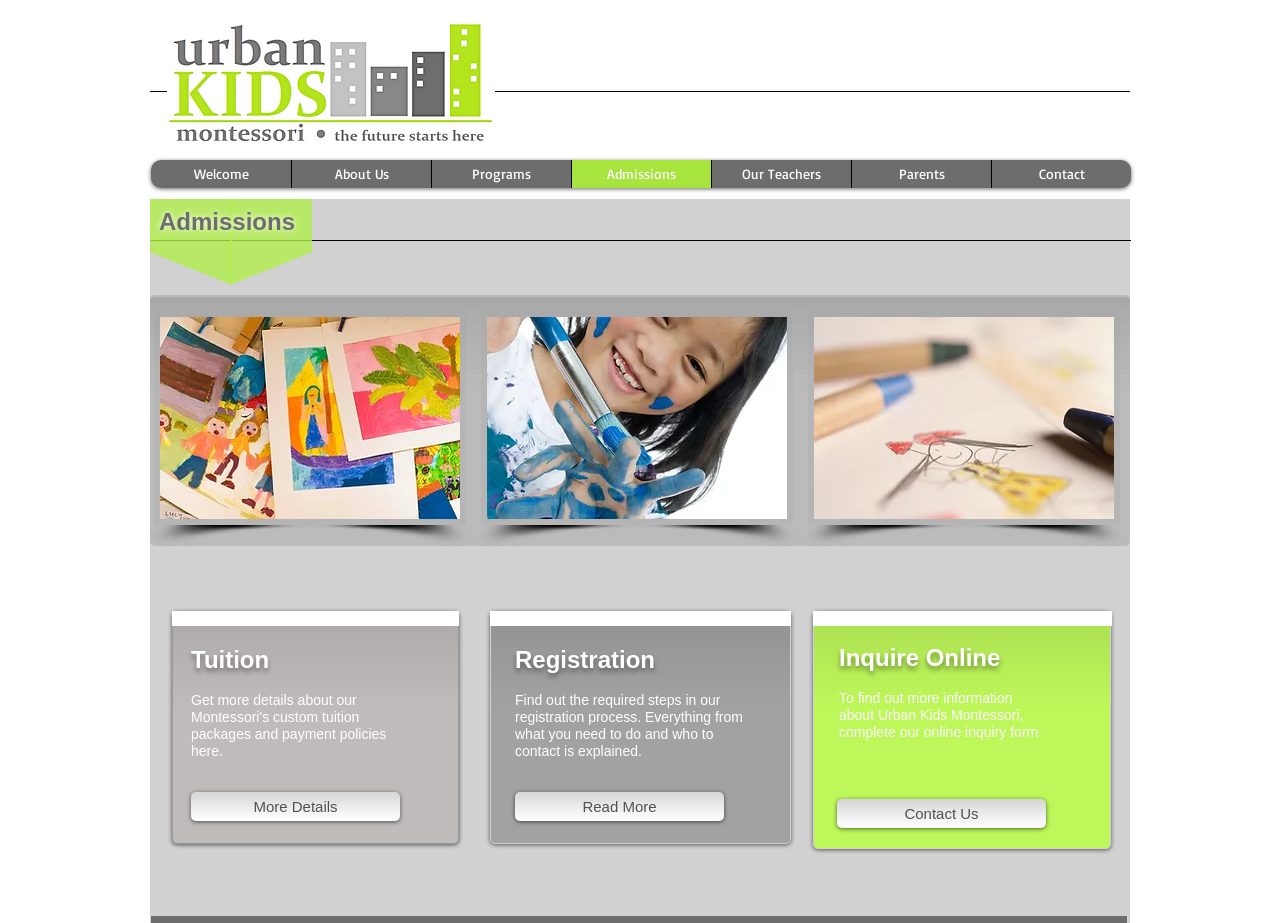Respond with a single word or phrase:
How many navigation links are there?

8